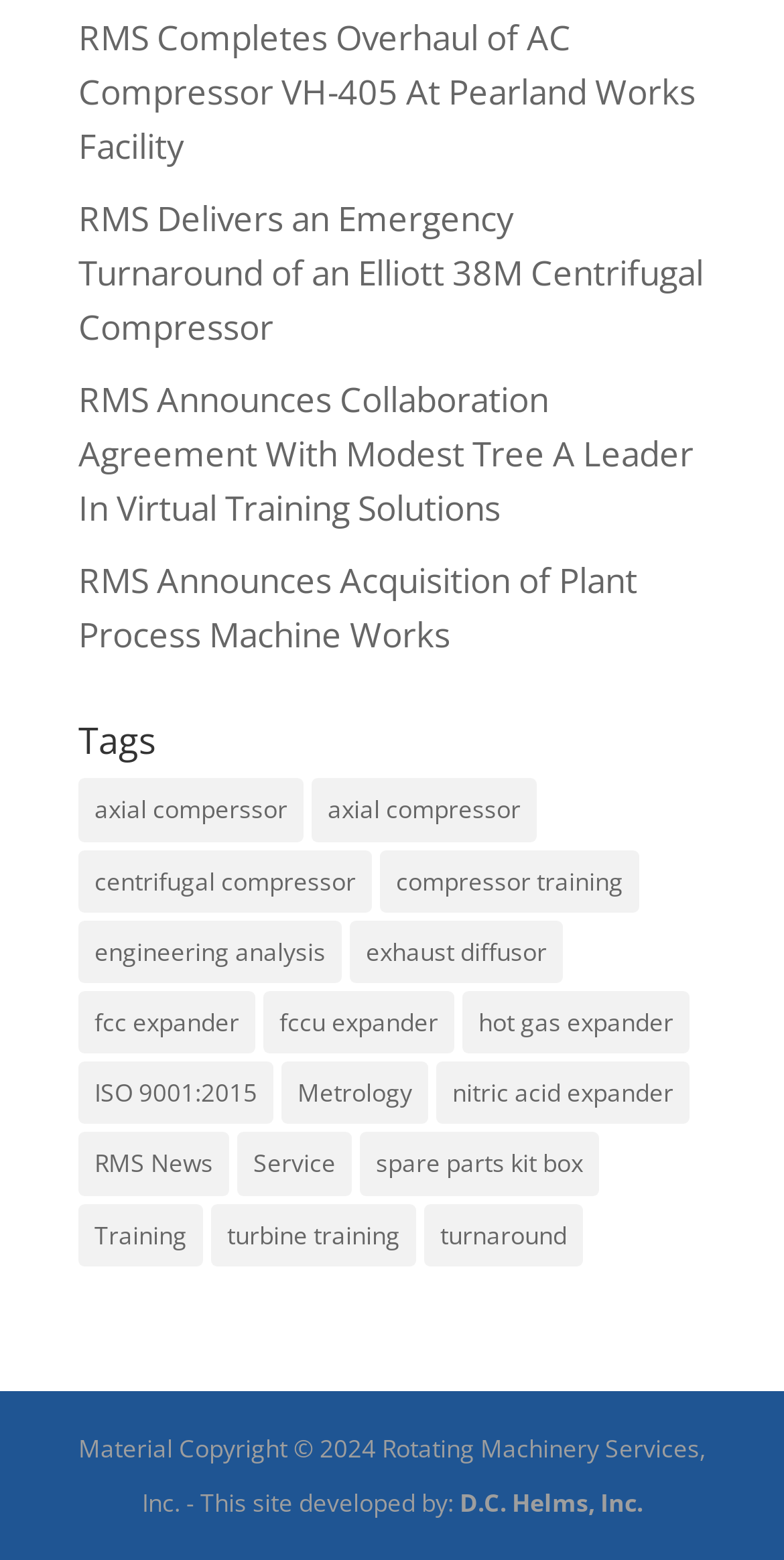How many links are under the 'Tags' heading?
Please provide a single word or phrase as the answer based on the screenshot.

15